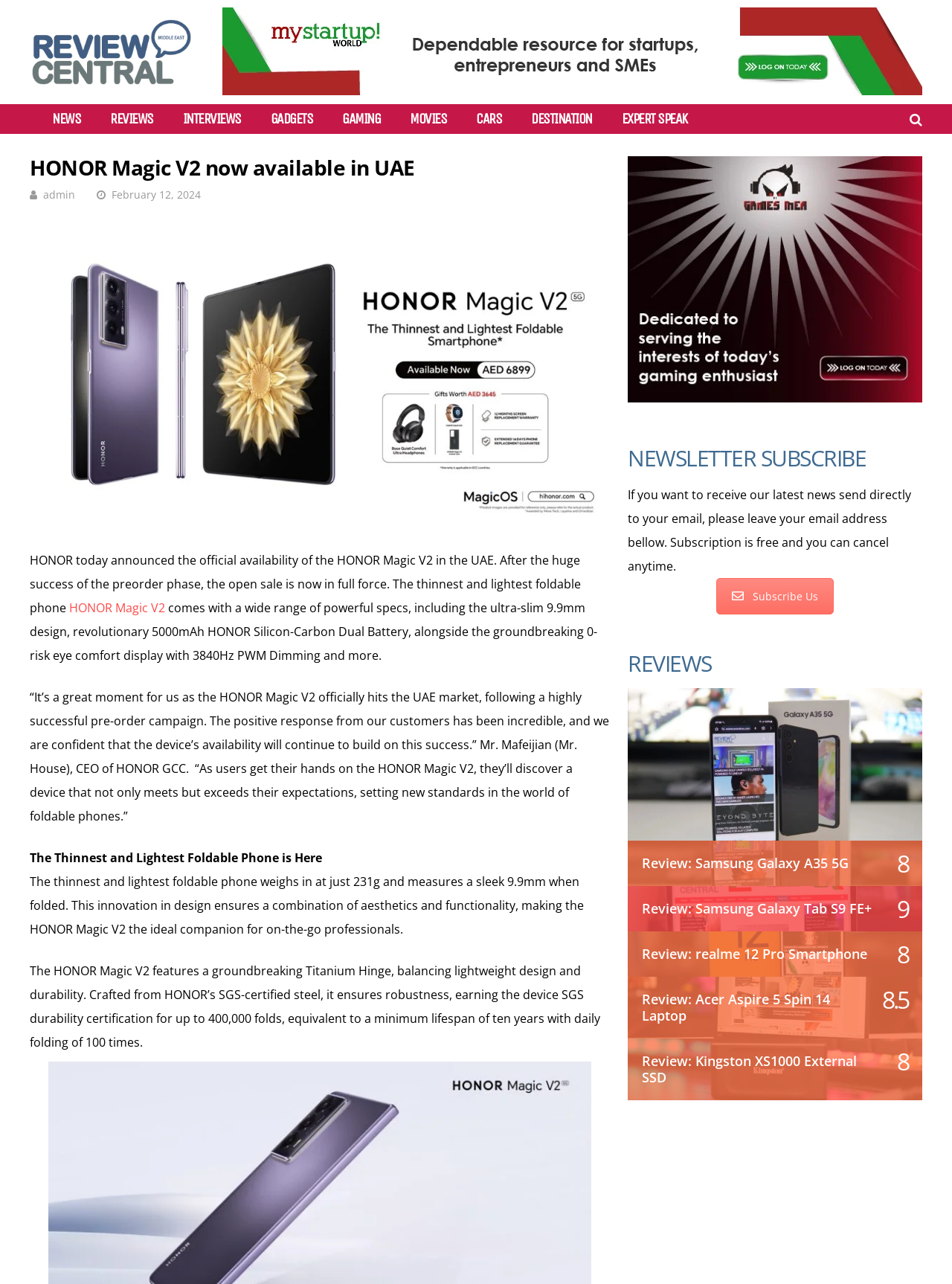Using the information in the image, give a detailed answer to the following question: What is the purpose of the newsletter subscription section?

The webpage has a newsletter subscription section where users can enter their email address to receive the latest news from the website, and subscription is free and can be cancelled anytime.